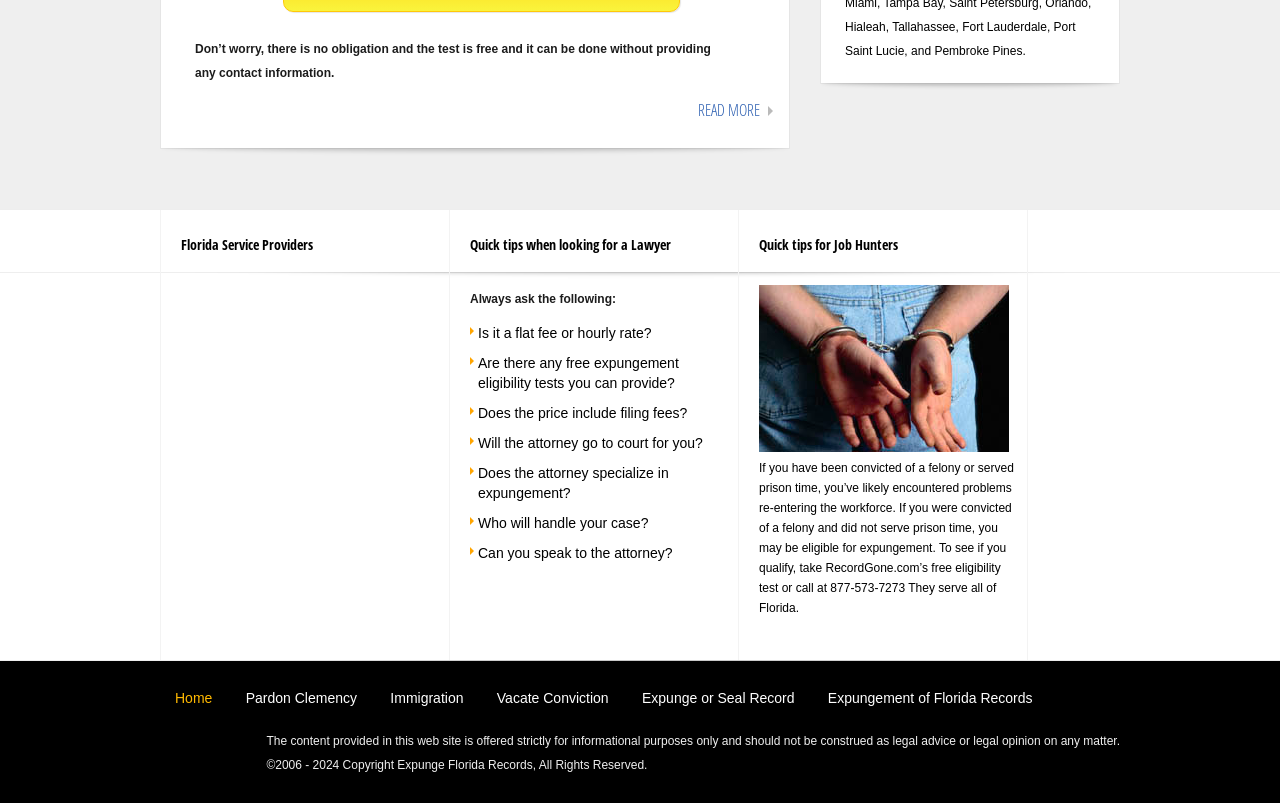Using the provided description: "Home", find the bounding box coordinates of the corresponding UI element. The output should be four float numbers between 0 and 1, in the format [left, top, right, bottom].

[0.125, 0.848, 0.178, 0.89]